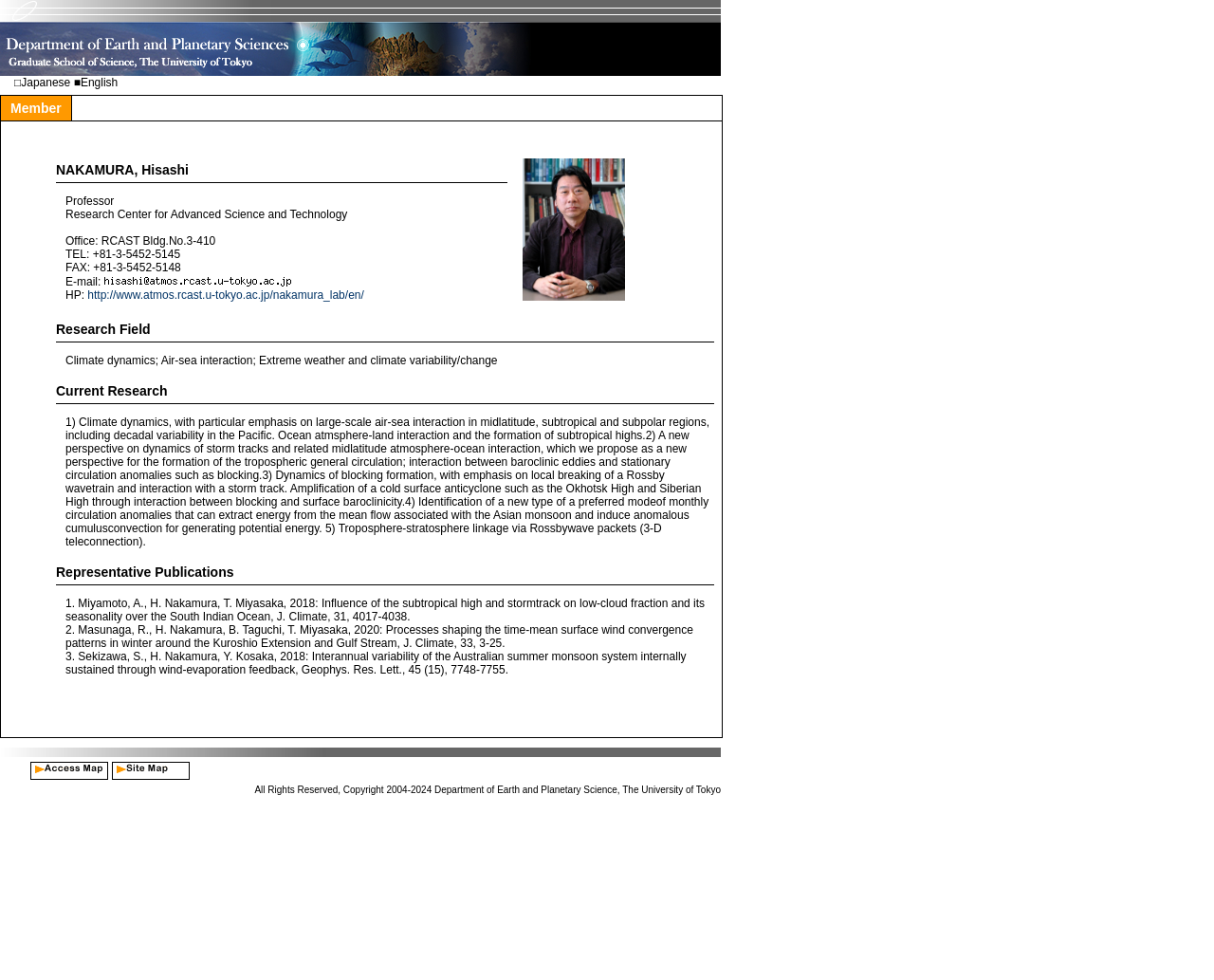What is the copyright year range?
Provide an in-depth and detailed explanation in response to the question.

The copyright year range can be found at the bottom of the webpage, which is a static text element with the text 'All Rights Reserved, Copyright 2004-2024 Department of Earth and Planetary Science, The University of Tokyo'.